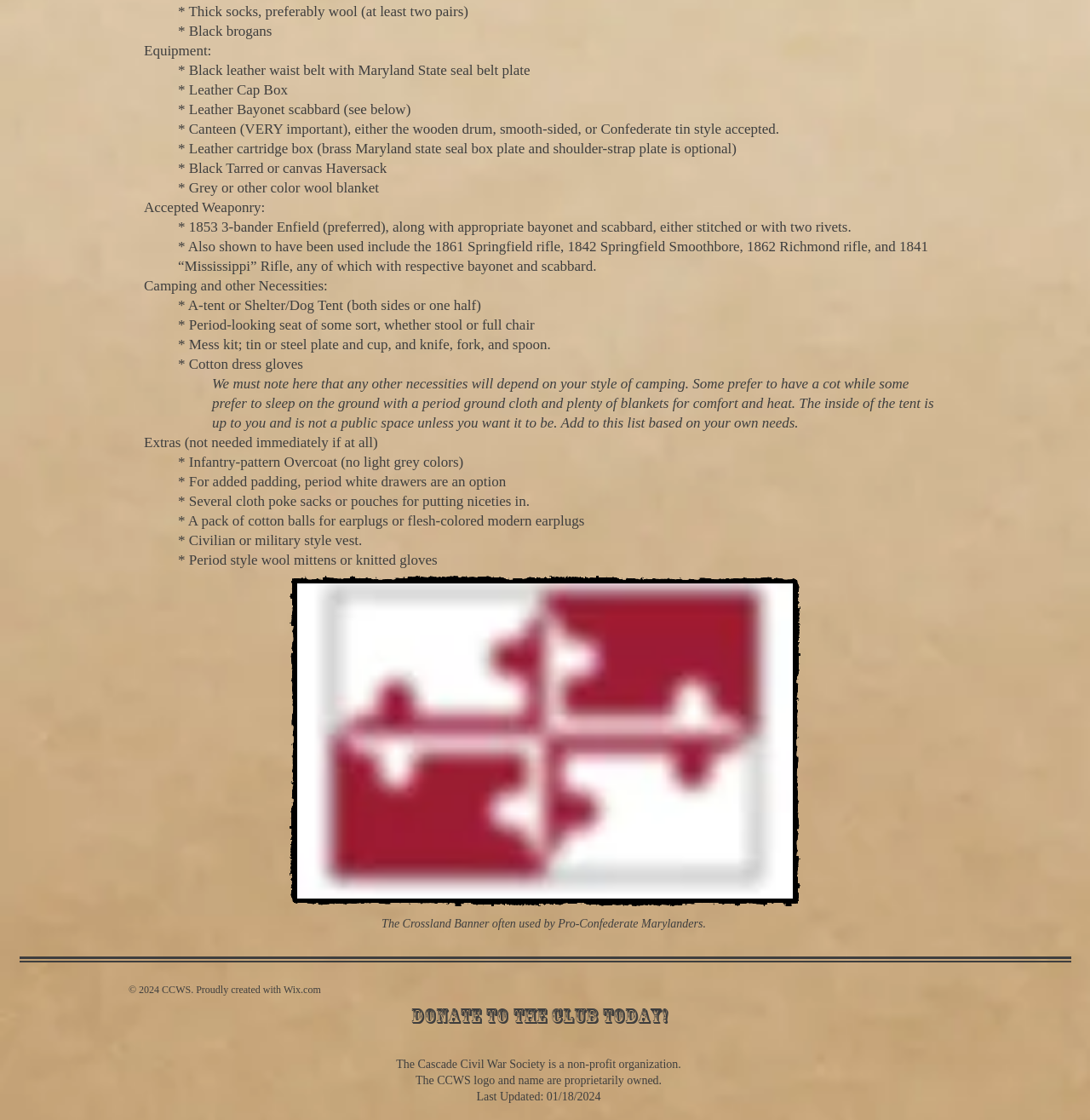Determine the bounding box coordinates for the HTML element mentioned in the following description: "aria-label="Facebook - Black Circle"". The coordinates should be a list of four floats ranging from 0 to 1, represented as [left, top, right, bottom].

[0.125, 0.894, 0.148, 0.916]